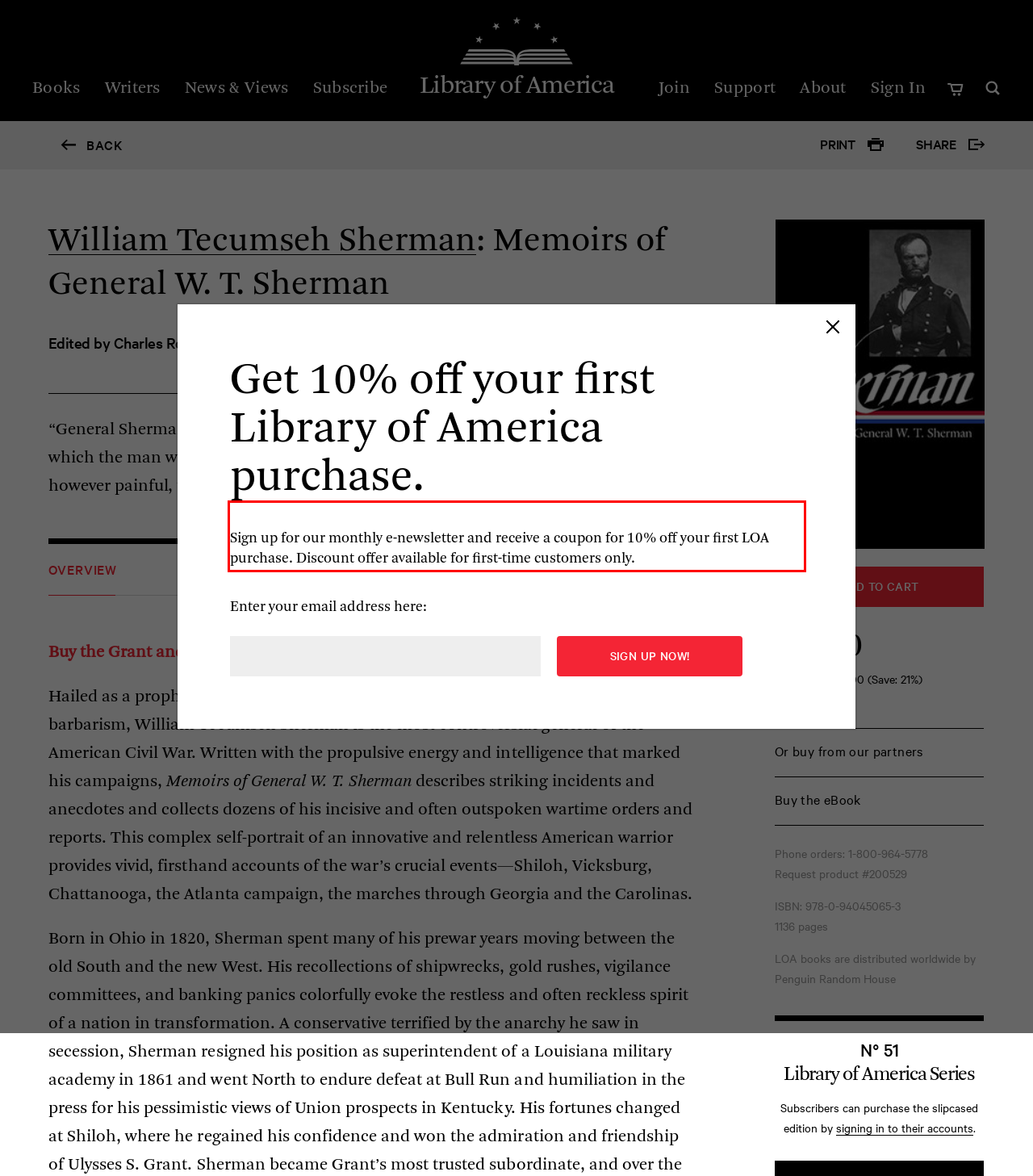Please extract the text content within the red bounding box on the webpage screenshot using OCR.

Sign up for our monthly e-newsletter and receive a coupon for 10% off your first LOA purchase. Discount offer available for first-time customers only.